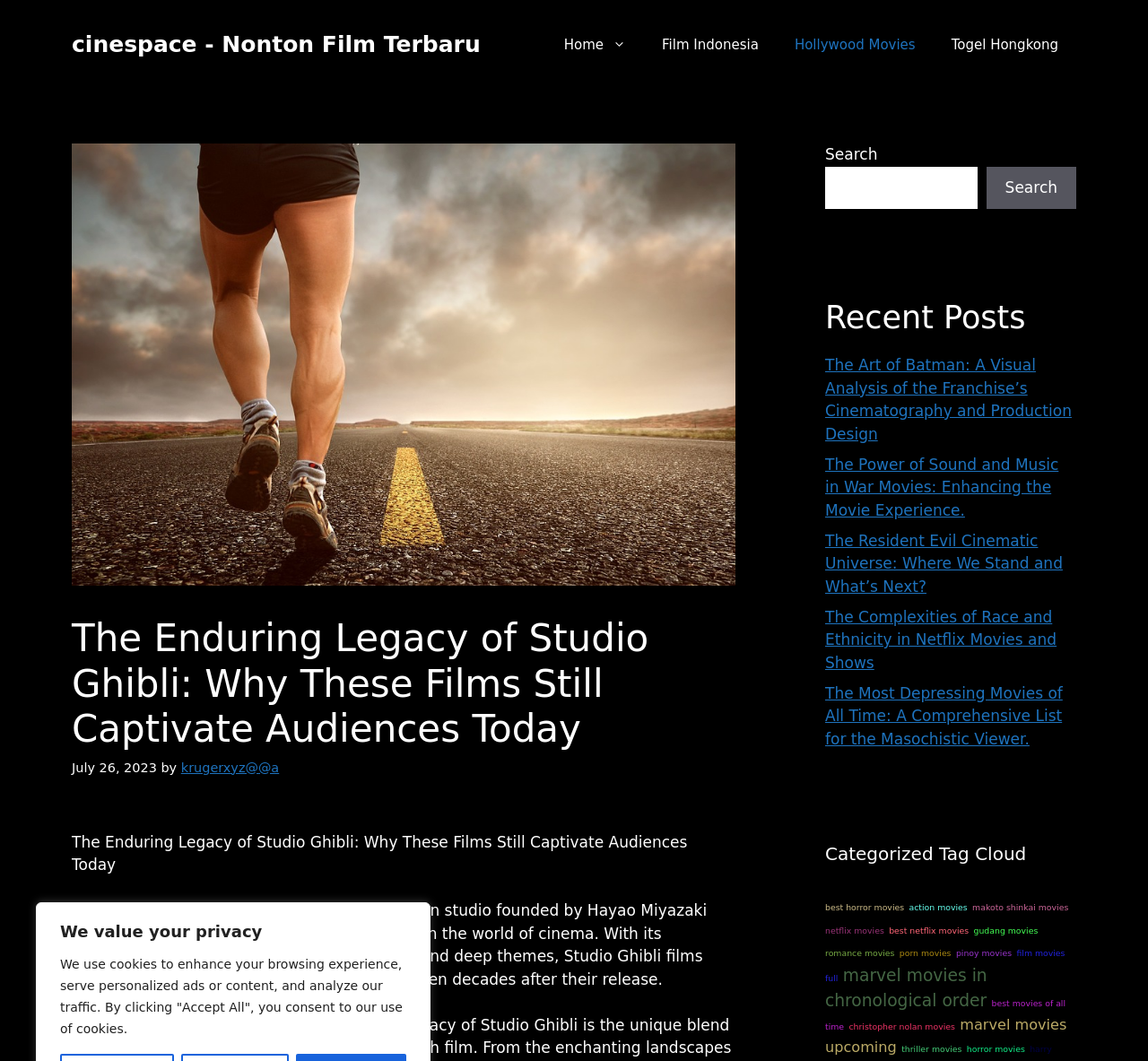What is the purpose of the search box?
Give a detailed explanation using the information visible in the image.

The search box is located in the top-right corner of the webpage, allowing users to search for specific content within the website.